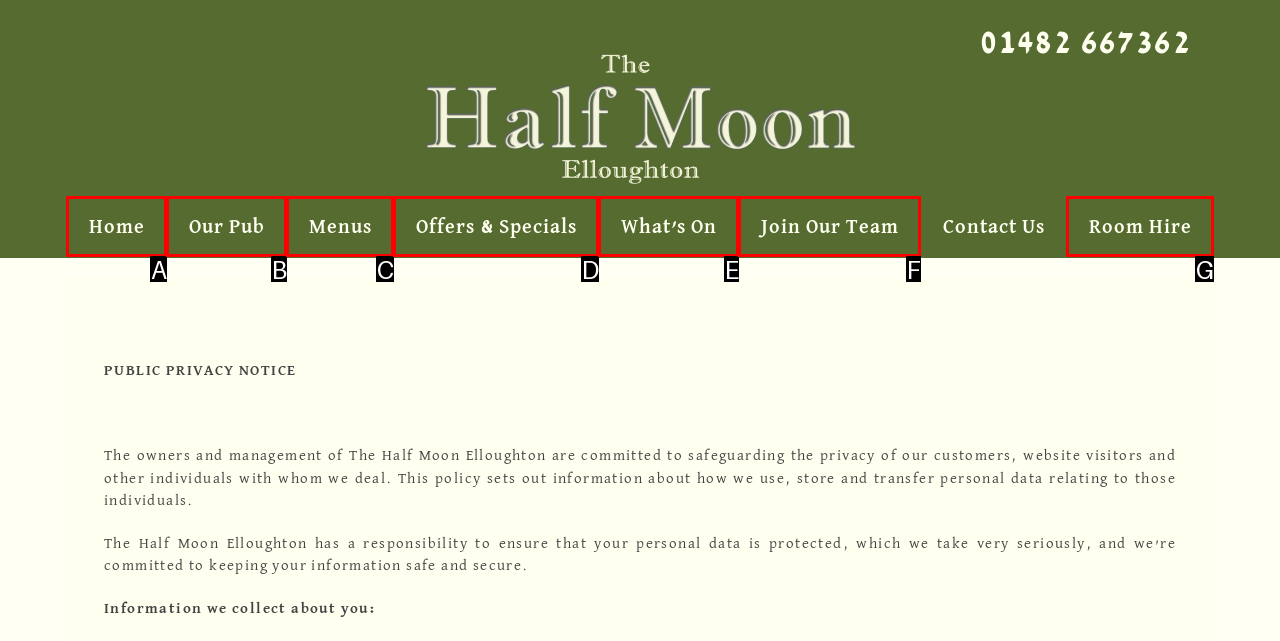Choose the option that aligns with the description: Join Our Team
Respond with the letter of the chosen option directly.

F